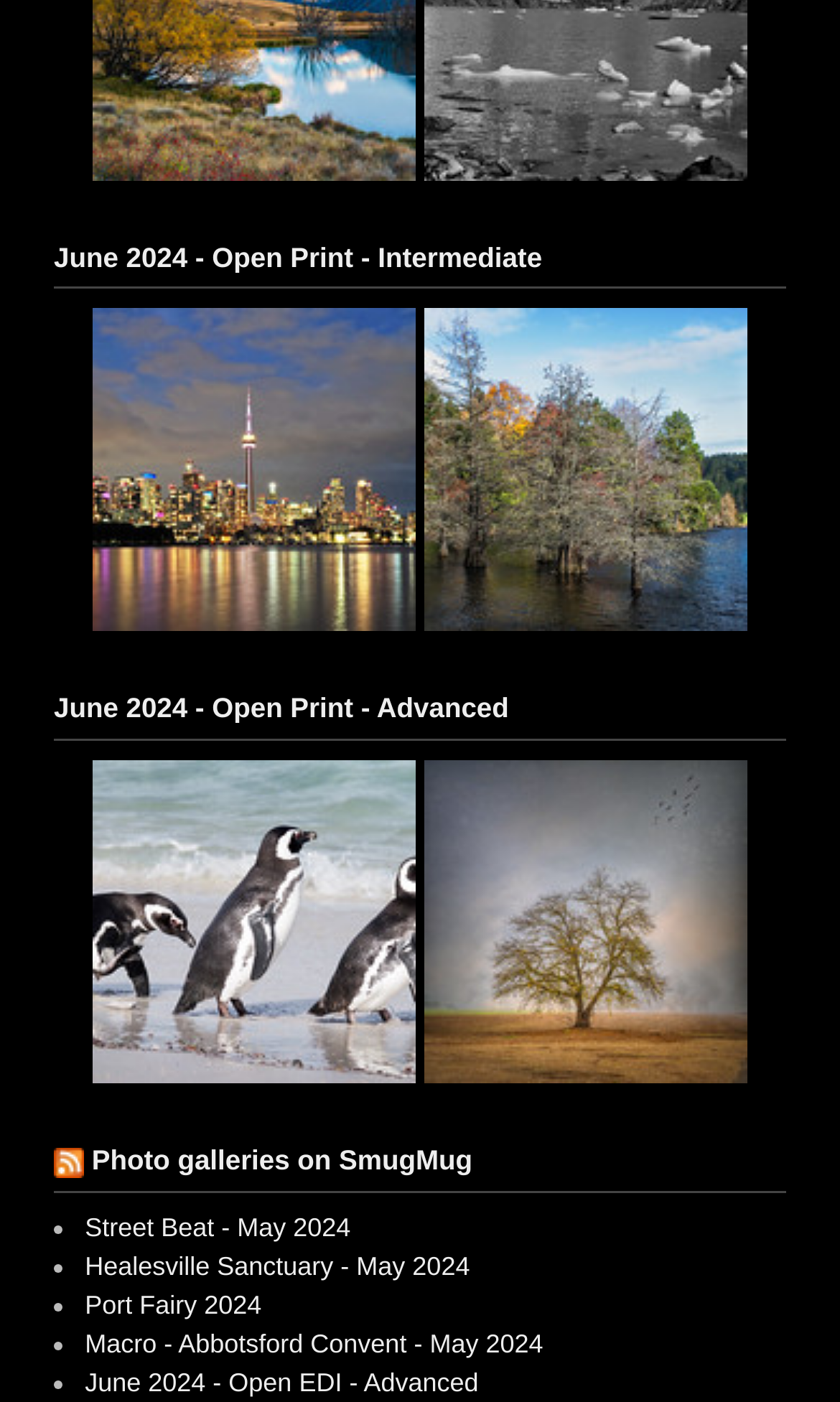Using the provided element description, identify the bounding box coordinates as (top-left x, top-left y, bottom-right x, bottom-right y). Ensure all values are between 0 and 1. Description: Photo galleries on SmugMug

[0.109, 0.816, 0.562, 0.839]